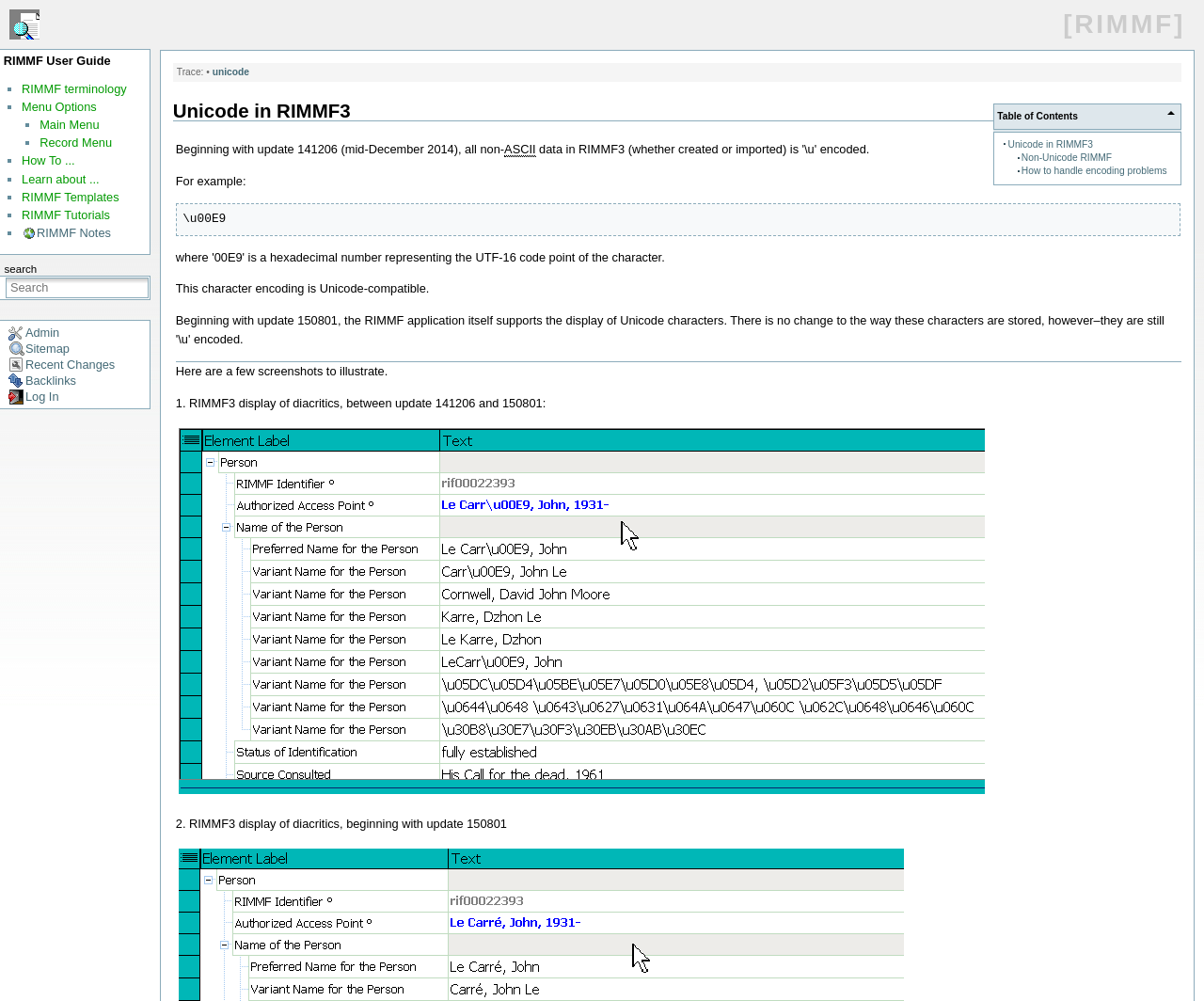Locate and provide the bounding box coordinates for the HTML element that matches this description: "How To ...".

[0.018, 0.154, 0.062, 0.168]